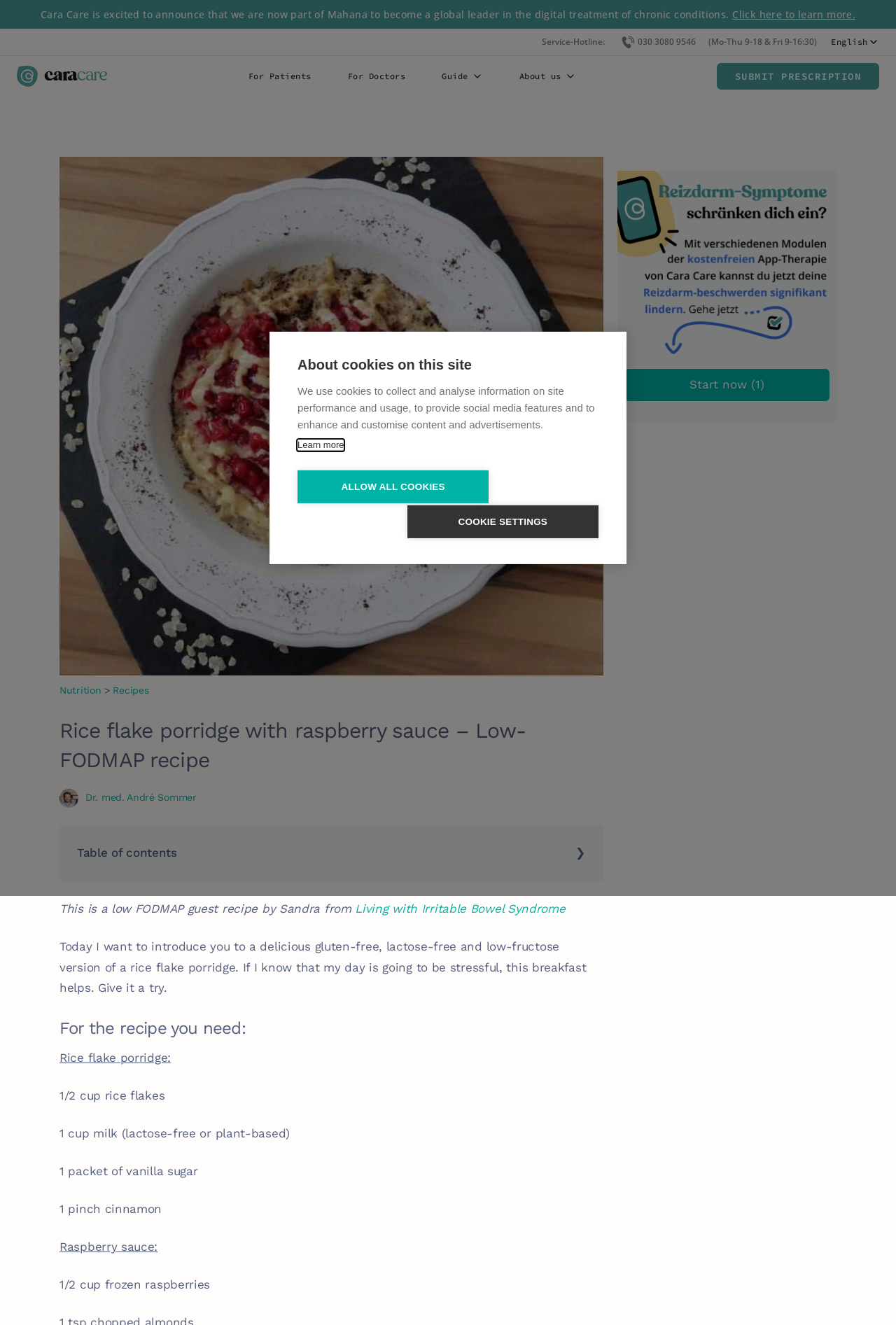Given the element description, predict the bounding box coordinates in the format (top-left x, top-left y, bottom-right x, bottom-right y). Make sure all values are between 0 and 1. Here is the element description: Start now (1)

[0.697, 0.274, 0.926, 0.298]